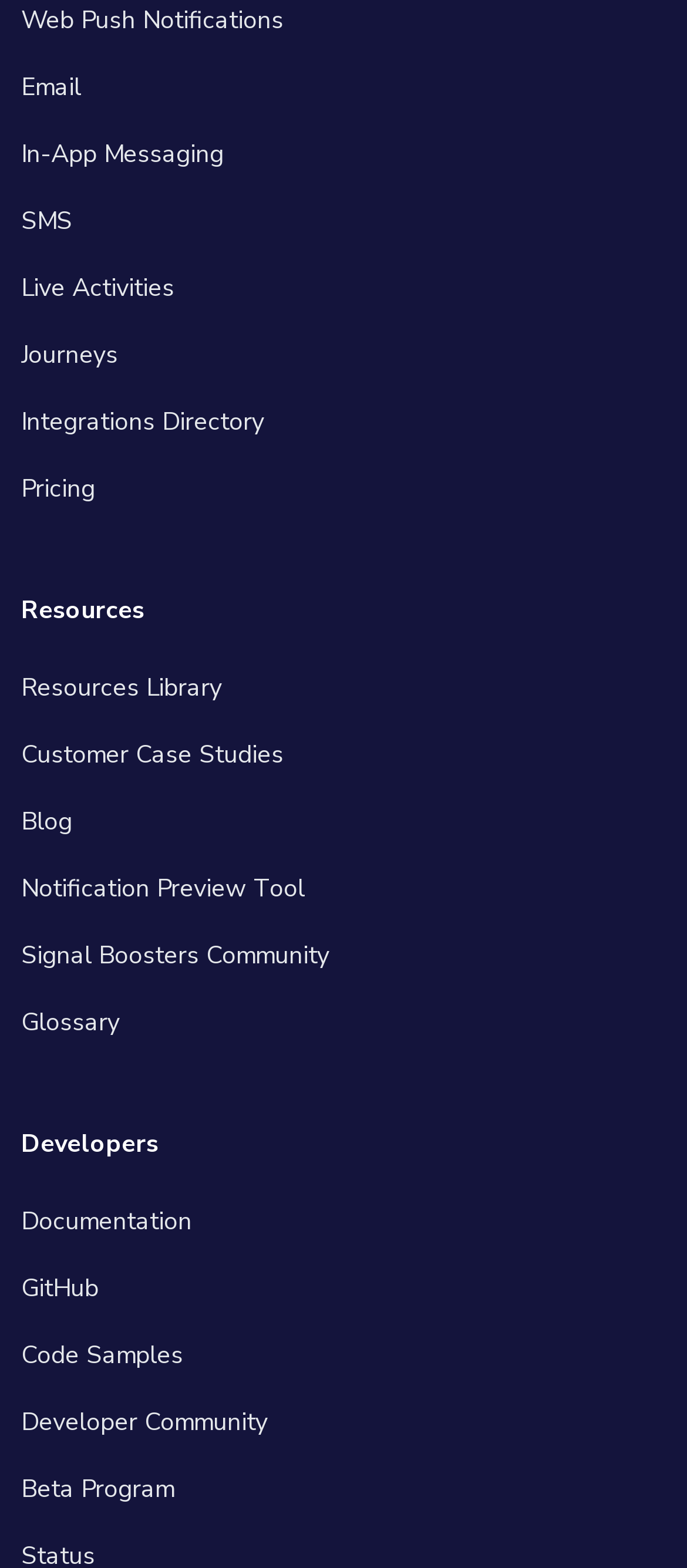Provide a brief response using a word or short phrase to this question:
How many links are under the 'Developers' category?

5